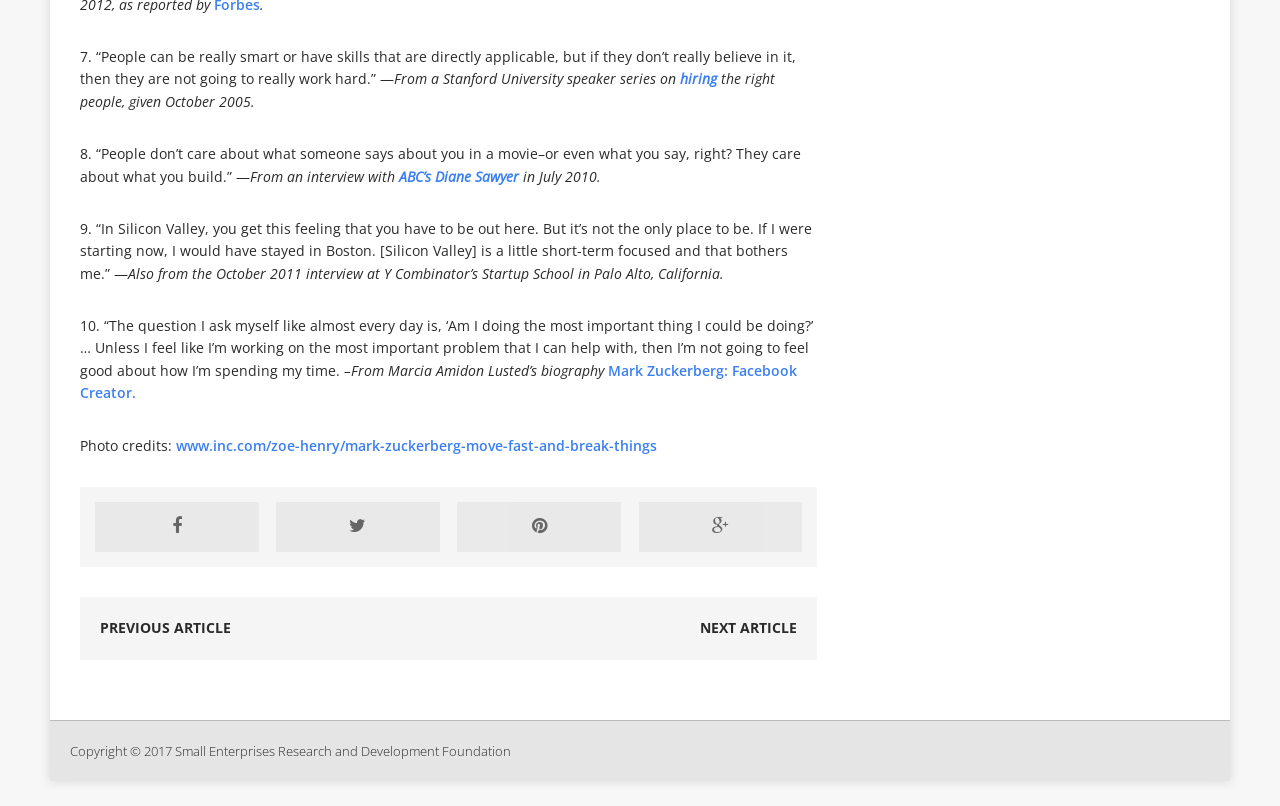What is the name of the biography mentioned on this webpage?
Examine the image closely and answer the question with as much detail as possible.

The biography mentioned on this webpage is 'Mark Zuckerberg: Facebook Creator', as mentioned in the text '–From Marcia Amidon Lusted’s biography'.